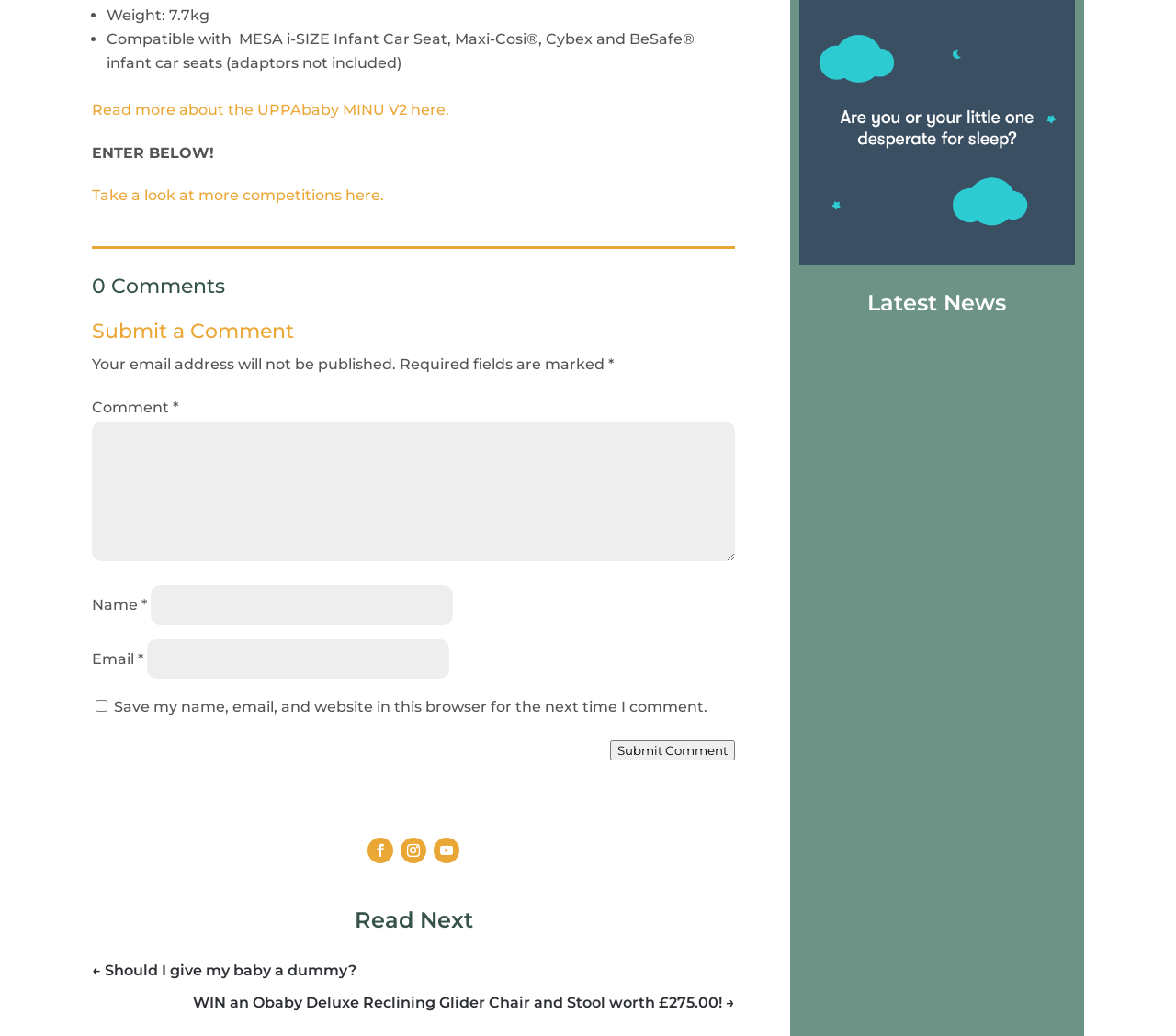Please identify the bounding box coordinates of the element on the webpage that should be clicked to follow this instruction: "Shop Glow Dreaming Now". The bounding box coordinates should be given as four float numbers between 0 and 1, formatted as [left, top, right, bottom].

[0.679, 0.242, 0.914, 0.259]